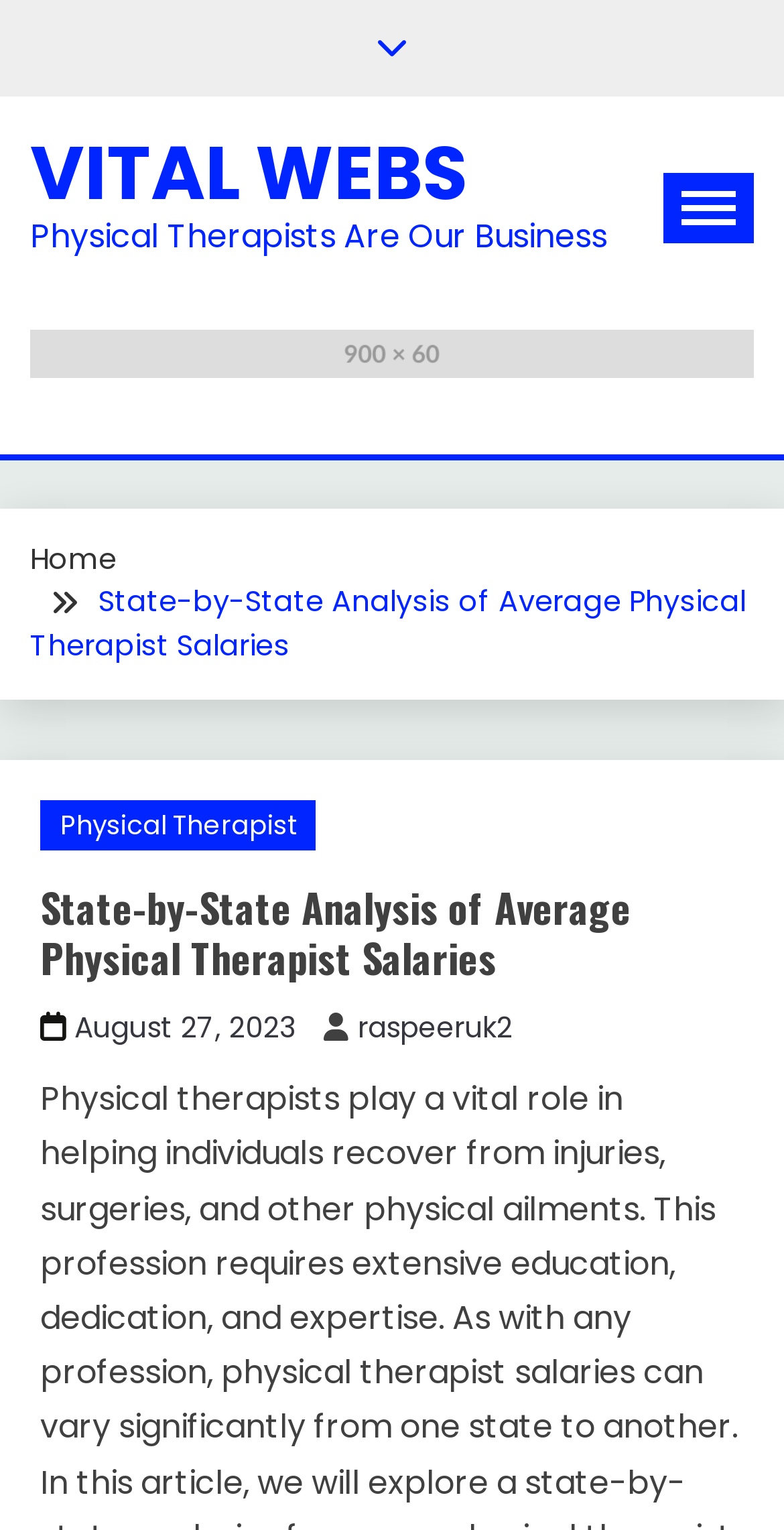Please find the bounding box coordinates of the element's region to be clicked to carry out this instruction: "Open the primary menu".

[0.846, 0.113, 0.962, 0.159]